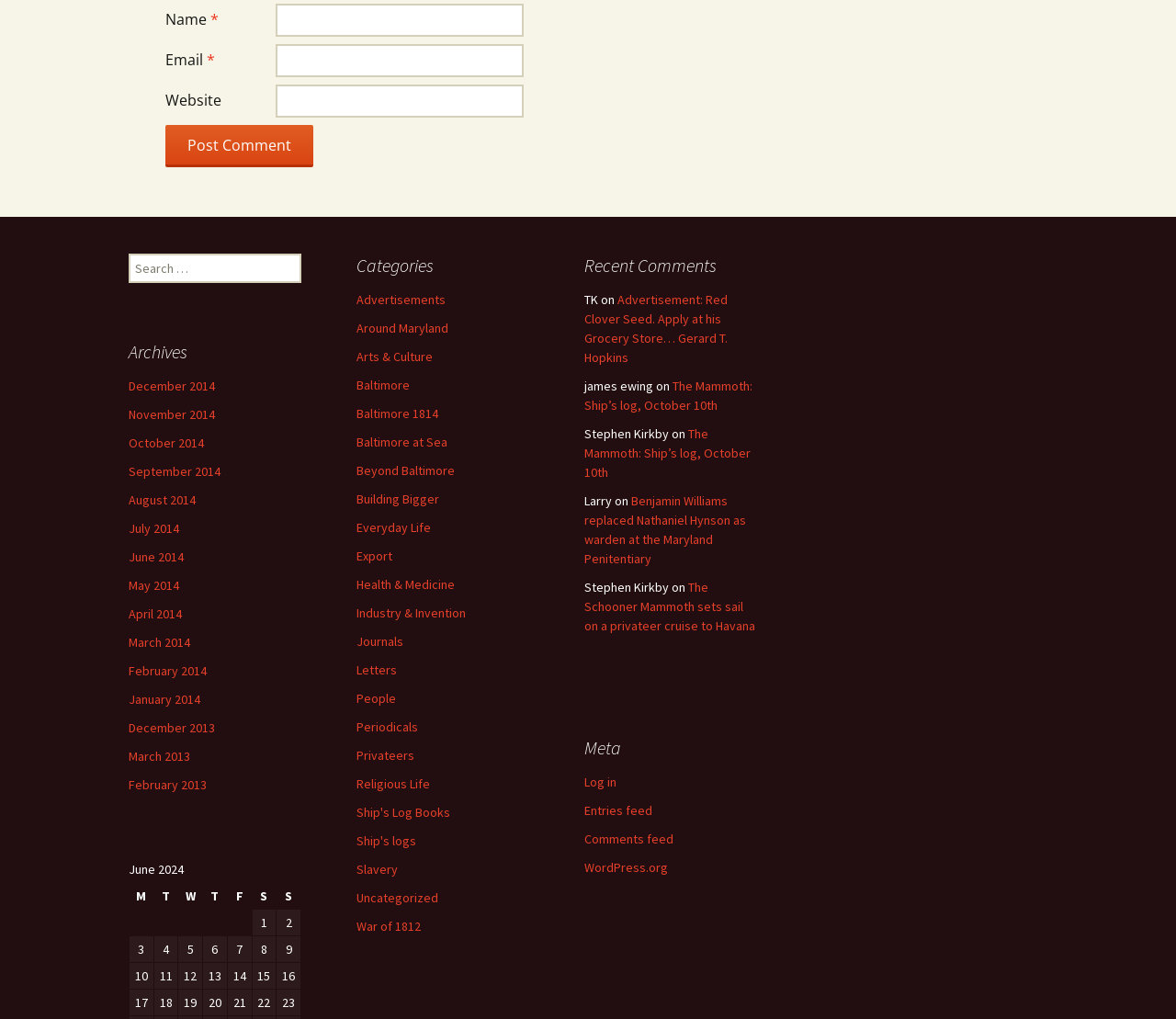Please provide the bounding box coordinates for the element that needs to be clicked to perform the following instruction: "Post a comment". The coordinates should be given as four float numbers between 0 and 1, i.e., [left, top, right, bottom].

[0.141, 0.123, 0.266, 0.164]